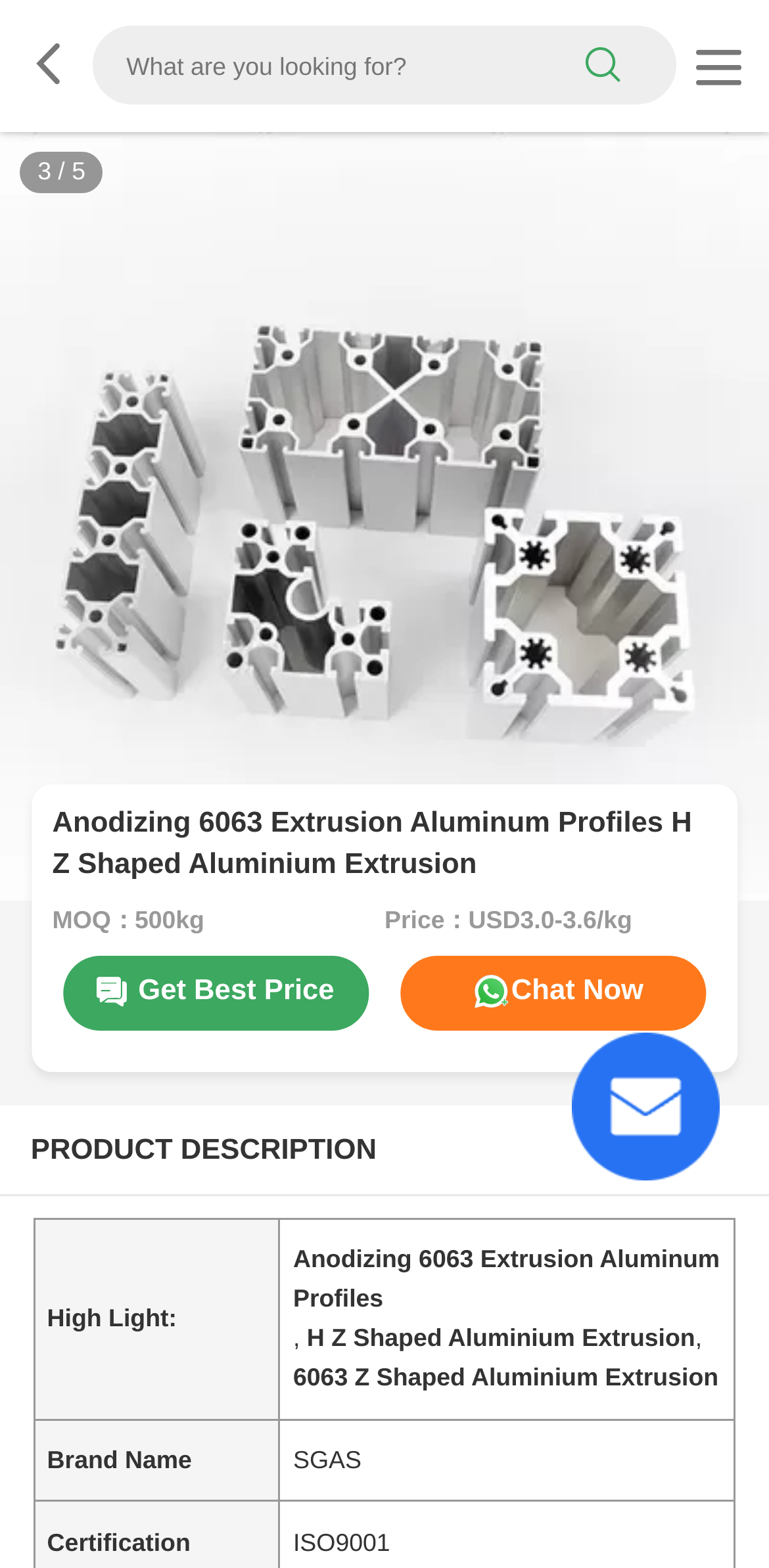Use the information in the screenshot to answer the question comprehensively: What is the shape of the aluminum extrusion?

I found the answer by looking at the text 'H Z Shaped Aluminium Extrusion' which is part of the product description and is also mentioned as one of the headings in the grid cell.